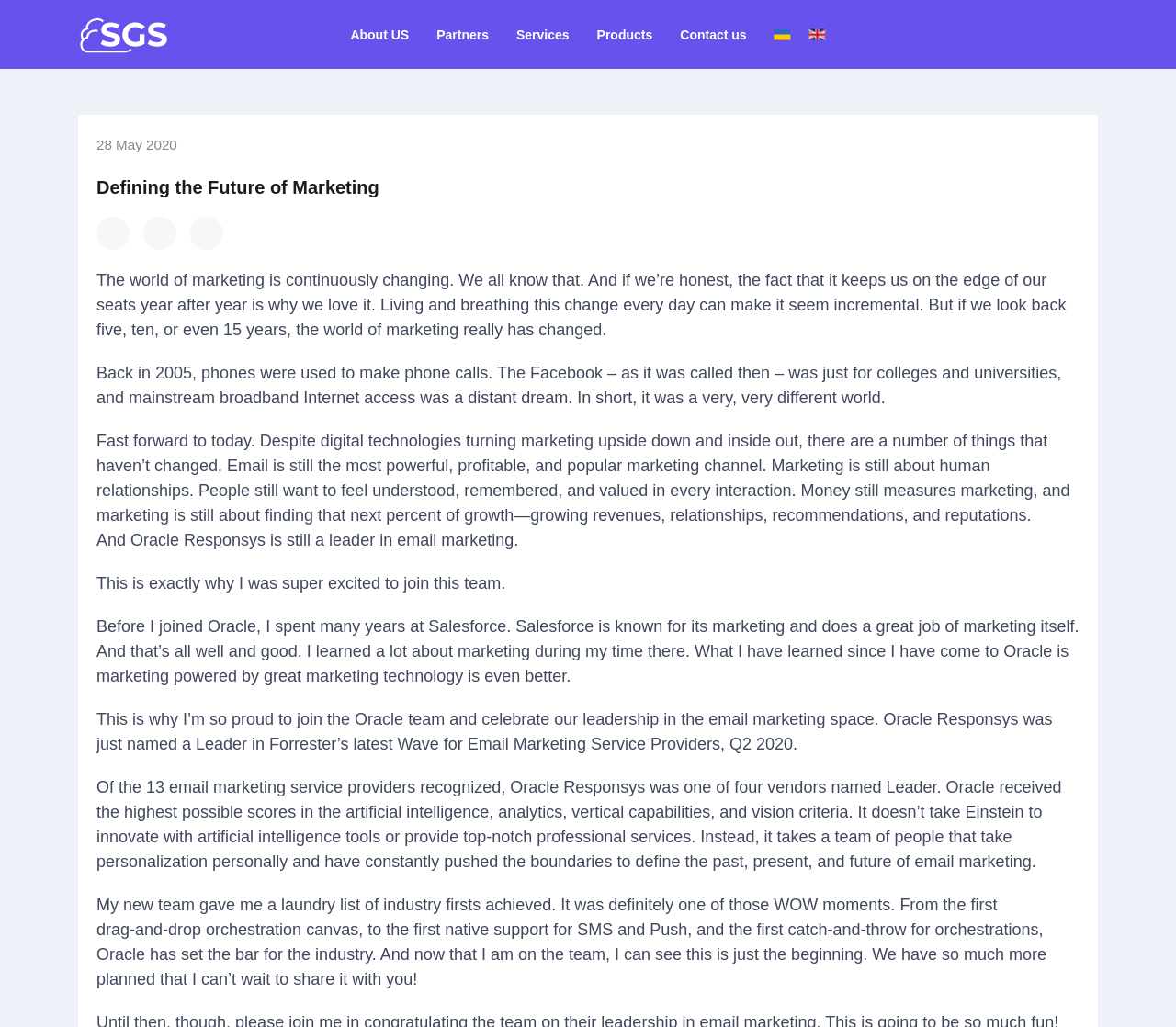What is the language selection option?
Kindly answer the question with as much detail as you can.

The language selection option is obtained from the list element with the text 'Select your language' and the link elements with the text 'Українська (Україна)' and 'English (UK)', which suggest that the webpage provides language selection options.